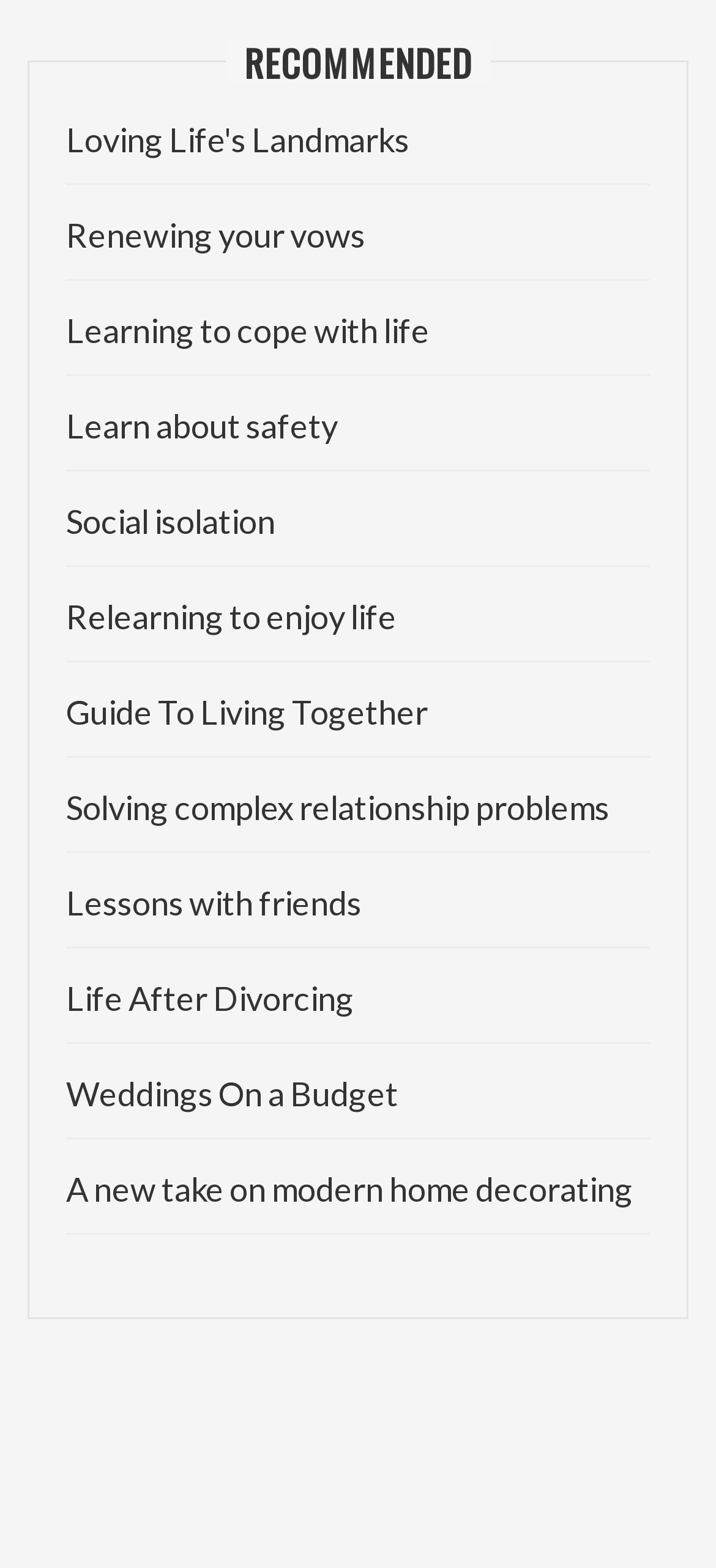Determine the bounding box coordinates of the clickable element necessary to fulfill the instruction: "Explore 'Renewing your vows'". Provide the coordinates as four float numbers within the 0 to 1 range, i.e., [left, top, right, bottom].

[0.092, 0.137, 0.51, 0.163]